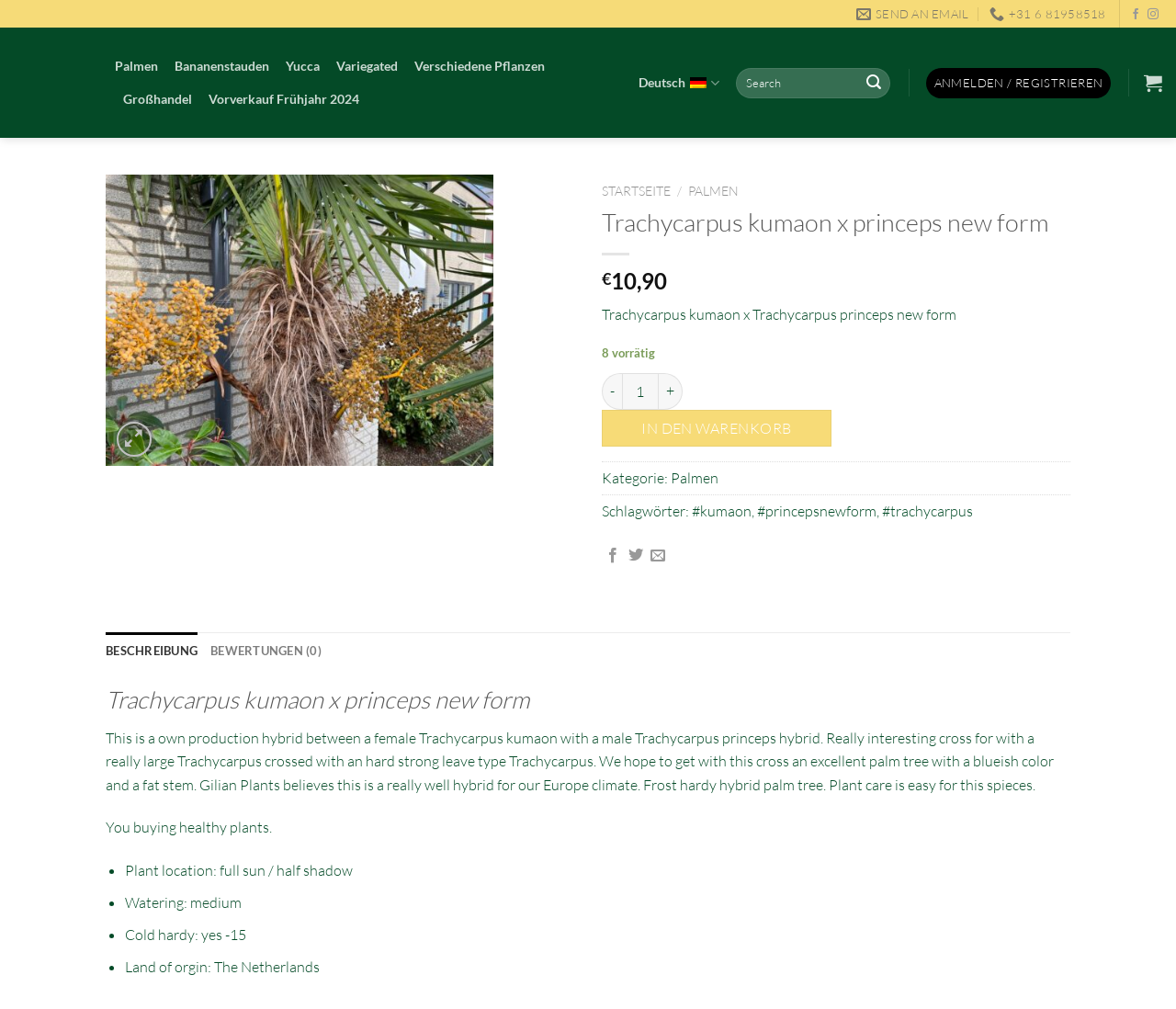What is the price of Trachycarpus kumaon x princeps new form?
Provide a one-word or short-phrase answer based on the image.

€10,90